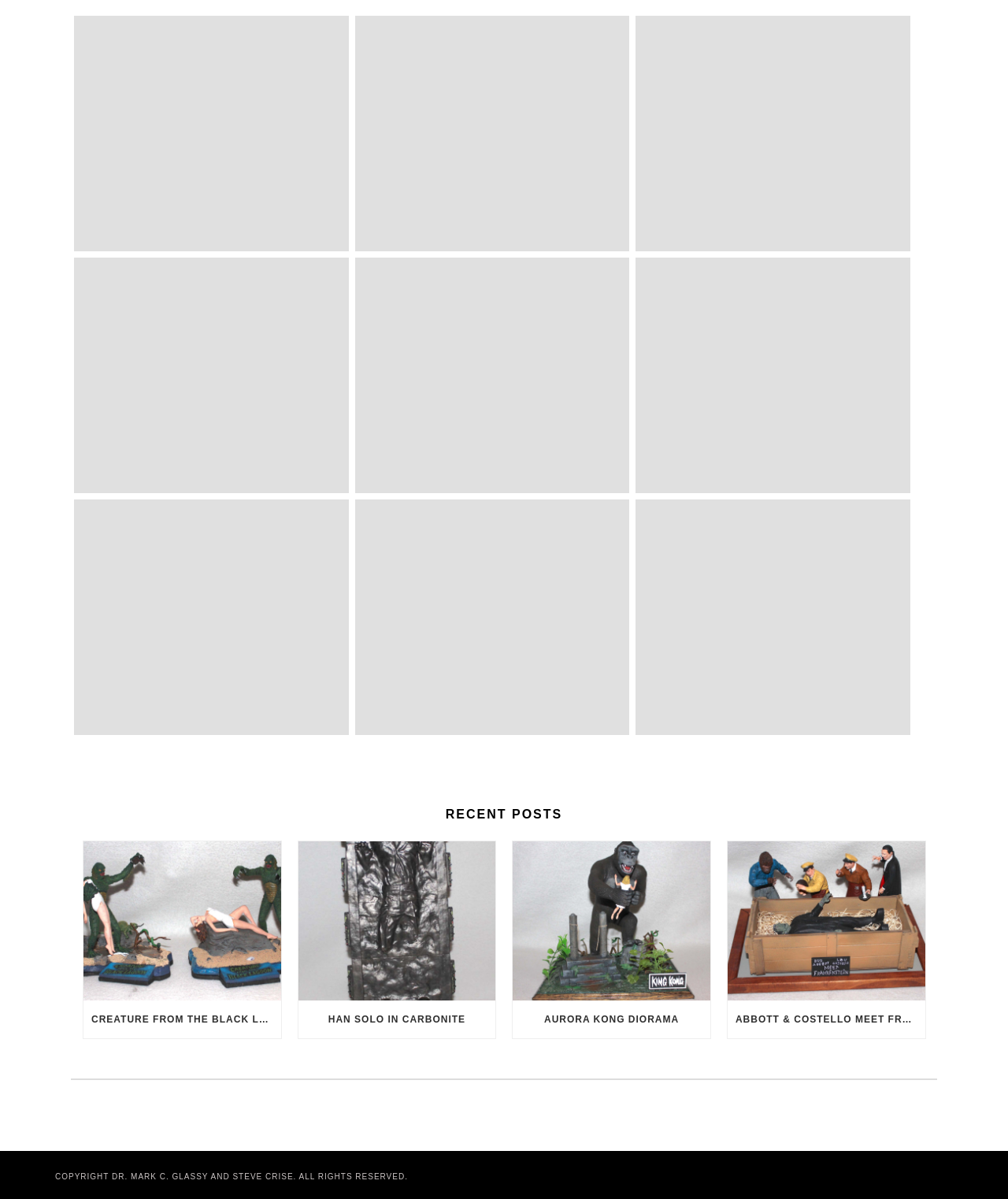Provide the bounding box coordinates of the area you need to click to execute the following instruction: "Click on the 'Back to Spine Articles' link".

None